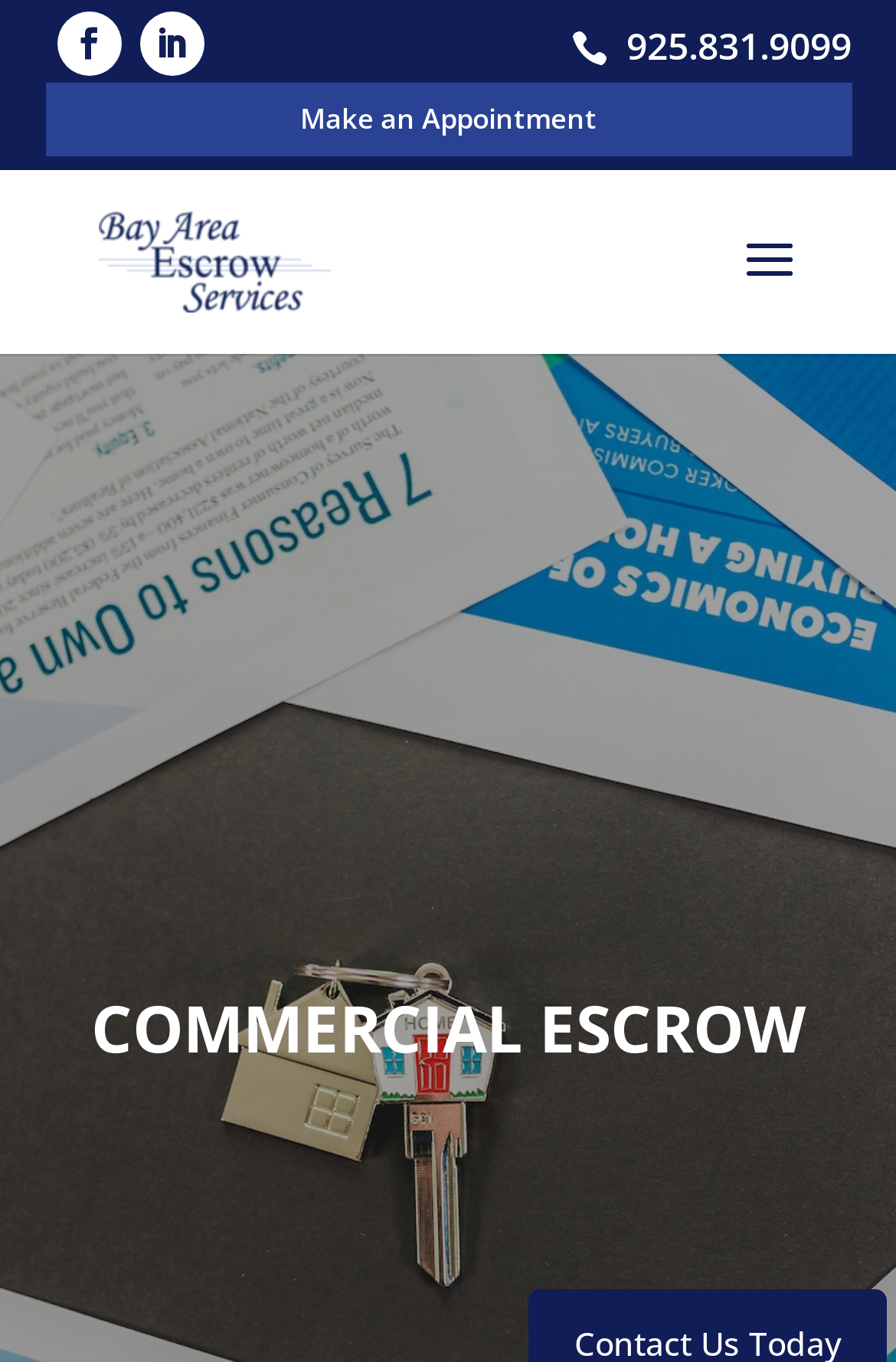Using the provided element description: "Exclusive “Celebrate in Style” Package!", identify the bounding box coordinates. The coordinates should be four floats between 0 and 1 in the order [left, top, right, bottom].

None